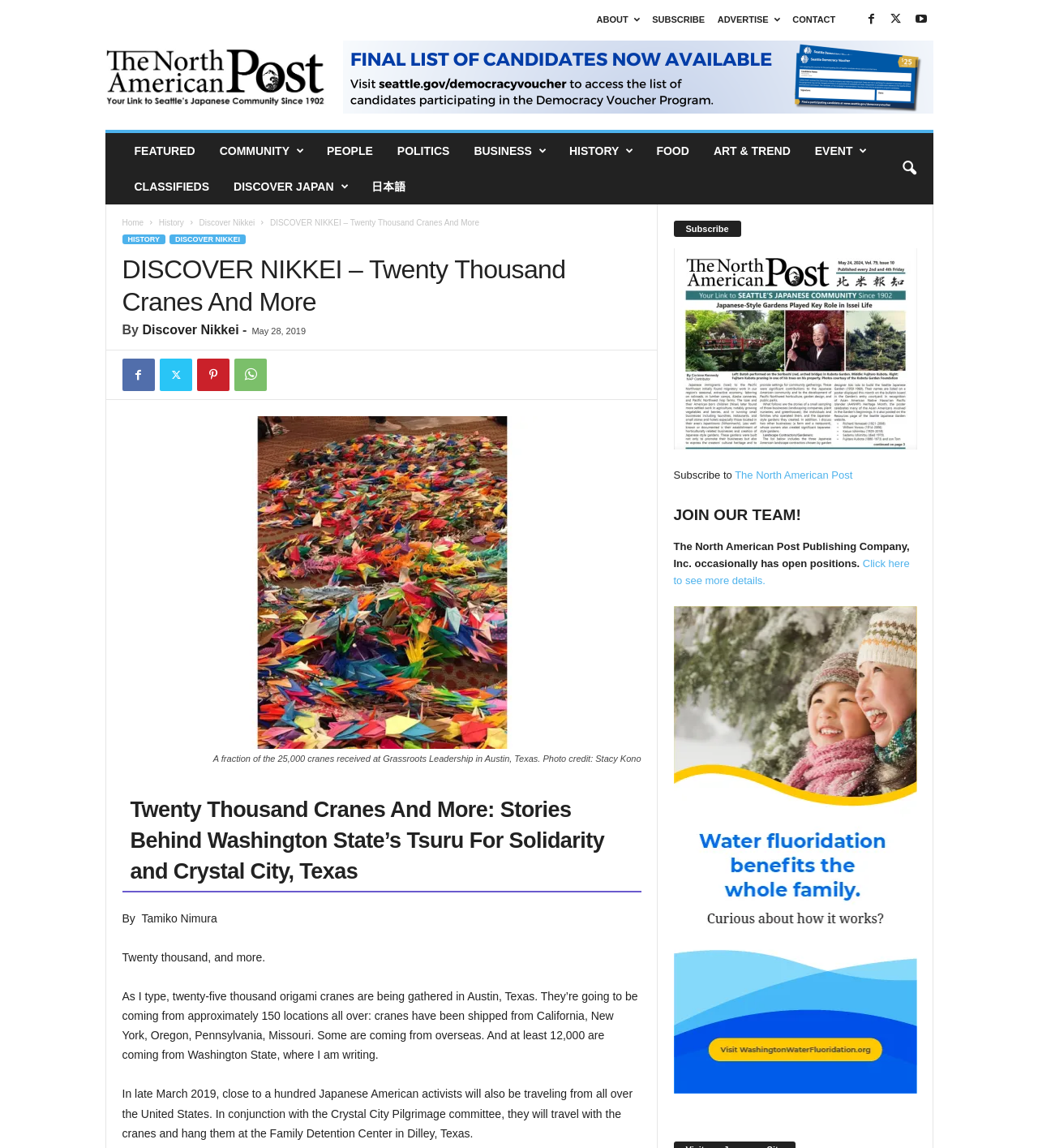What is the name of the publishing company?
From the image, respond with a single word or phrase.

The North American Post Publishing Company, Inc.